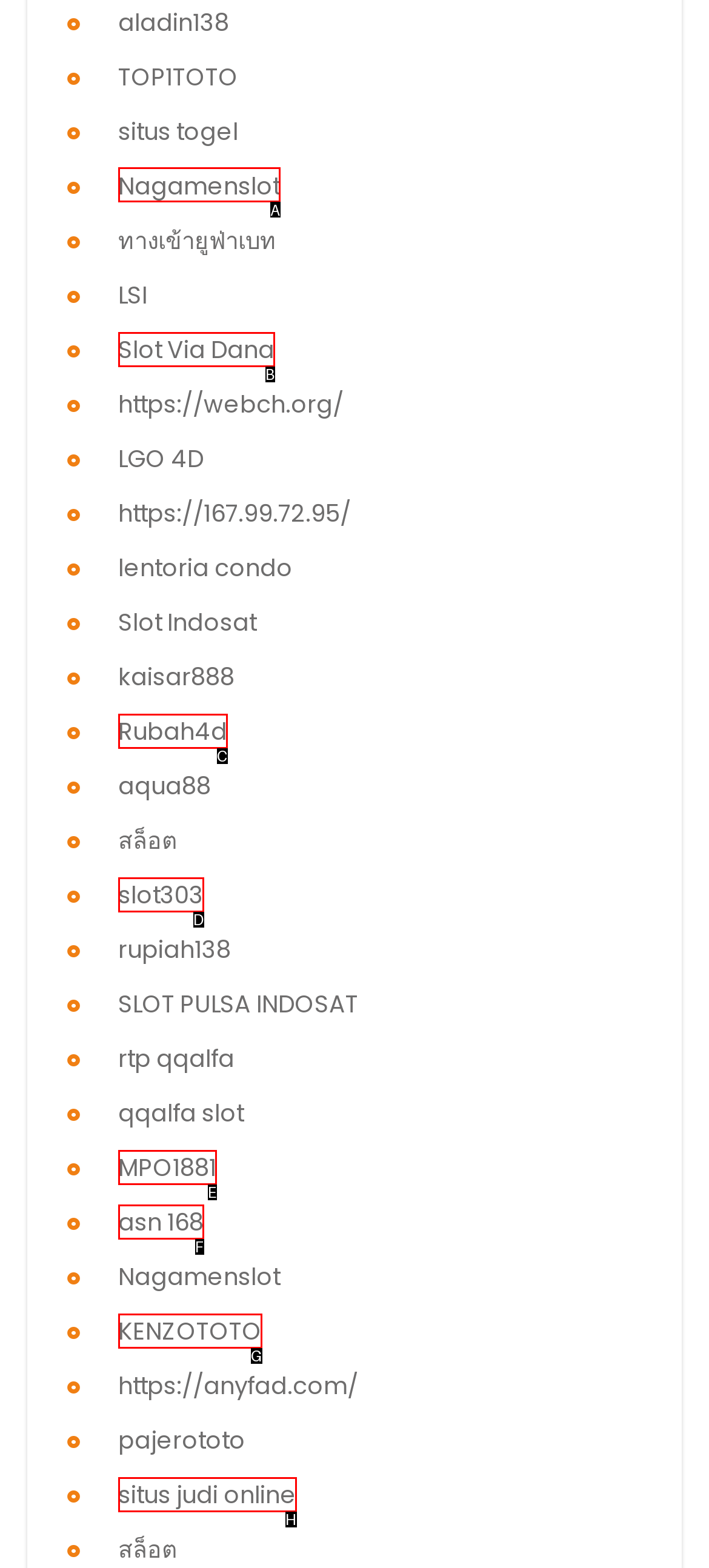Choose the letter of the option you need to click to explore projekte. Answer with the letter only.

None